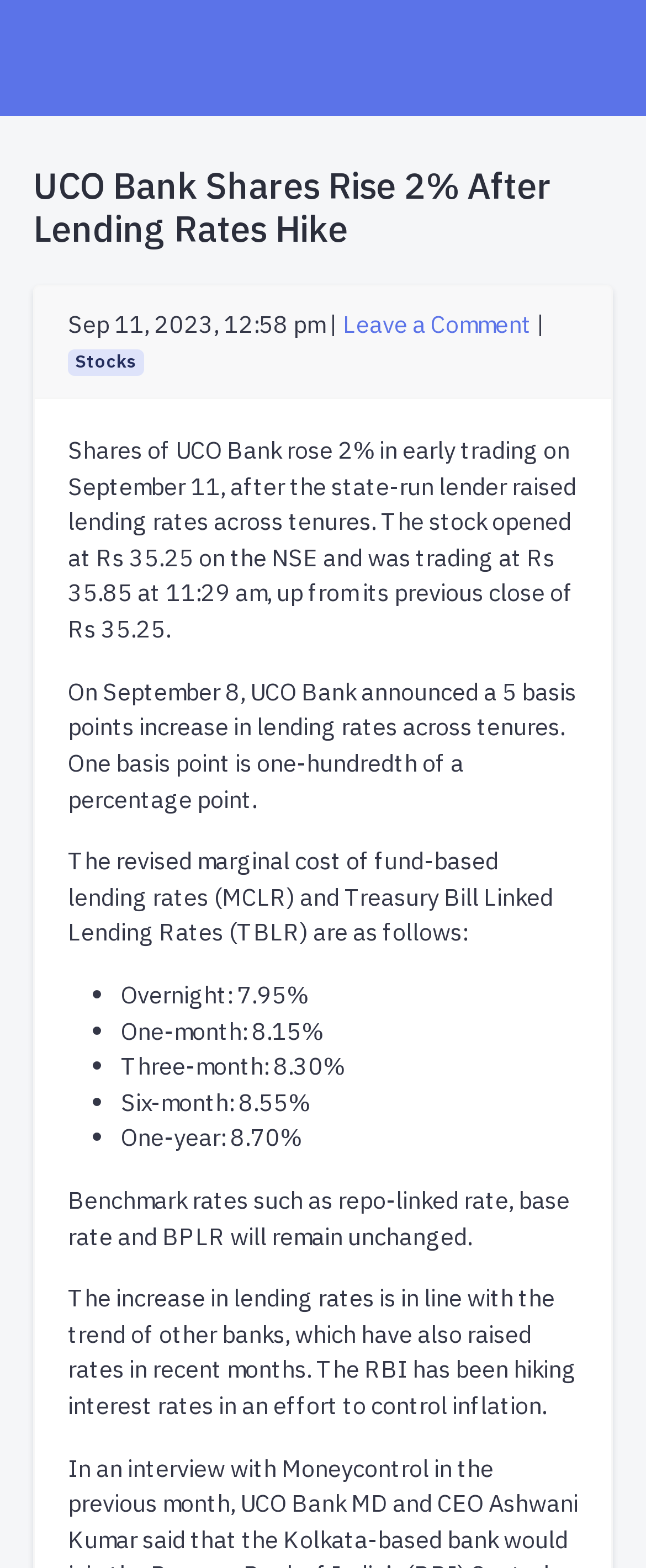Provide a short, one-word or phrase answer to the question below:
What is the purpose of the RBI's interest rate hikes?

to control inflation